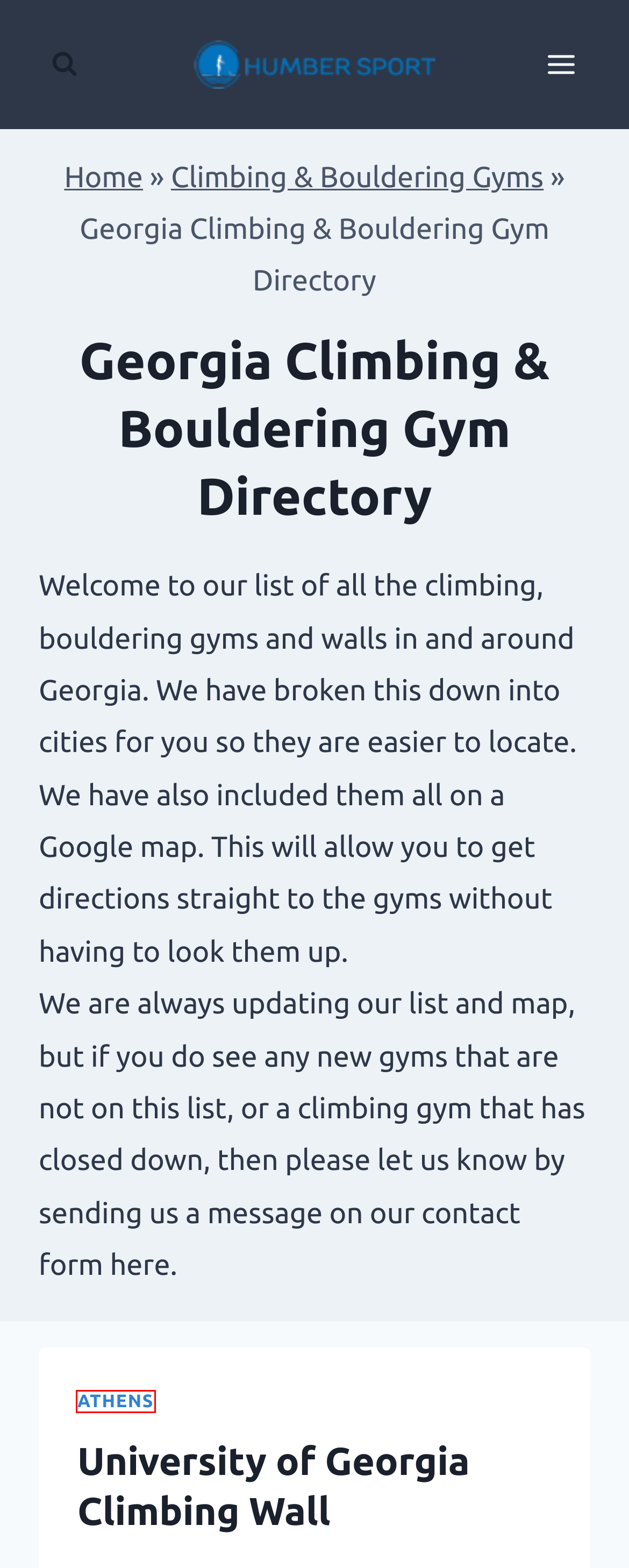You have a screenshot of a webpage with a red bounding box highlighting a UI element. Your task is to select the best webpage description that corresponds to the new webpage after clicking the element. Here are the descriptions:
A. Terms Of Services - Humber Sports
B. Fishing – Humber Sport
C. Athens Archives - Humber Sport
D. Ed Isakson YMCA In Alpharetta, Georgia
E. University Of Georgia Climbing Wall In Athens, Georgia
F. Macon Rocks Climbing Gym In Macon, Georgia
G. Climbing & Bouldering Gyms – Humber Sport
H. Humber Sport - Top Rated Outdoor Products And Reviews

C